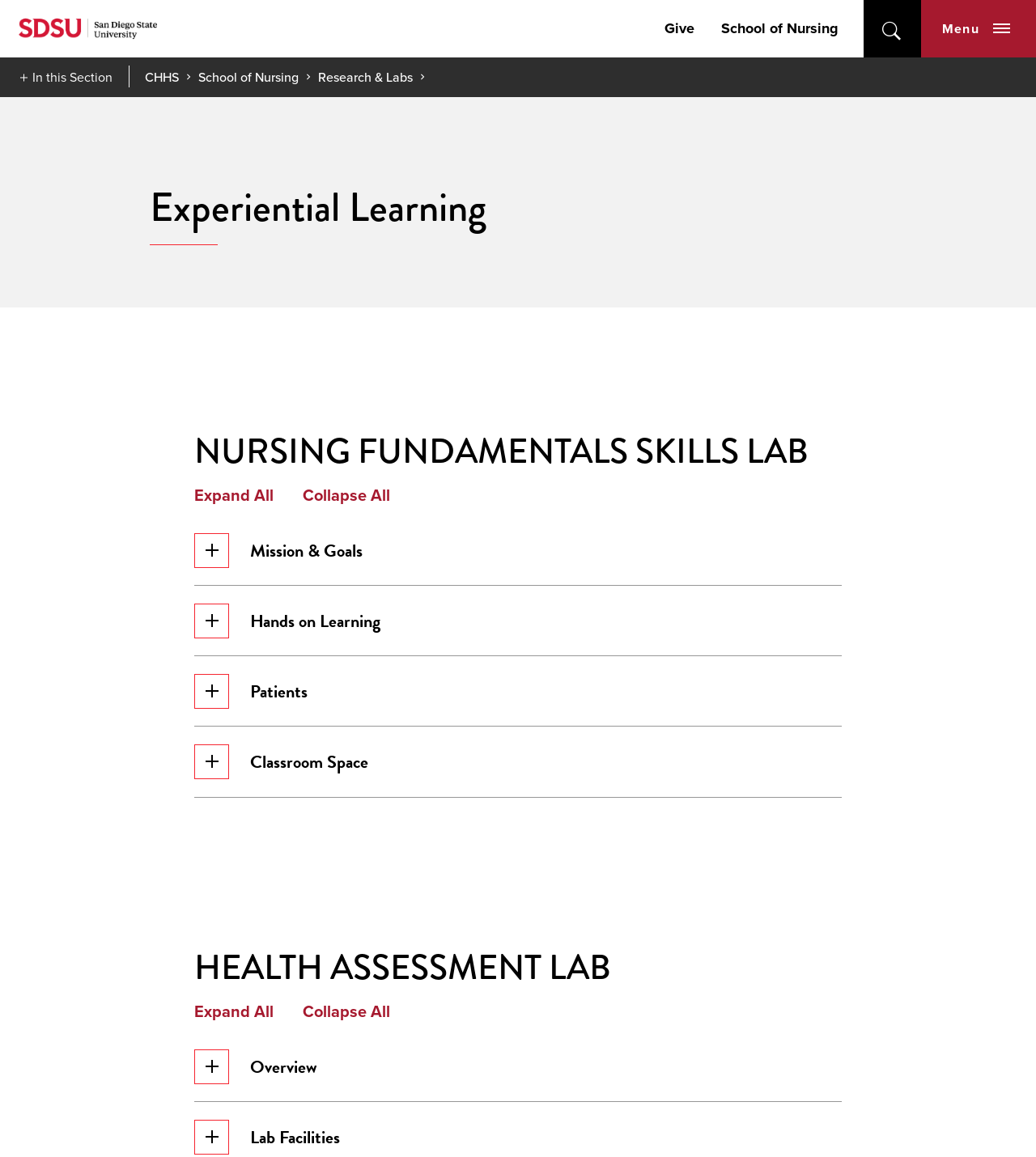Return the bounding box coordinates of the UI element that corresponds to this description: "alt="San Diego State University"". The coordinates must be given as four float numbers in the range of 0 and 1, [left, top, right, bottom].

[0.018, 0.011, 0.152, 0.039]